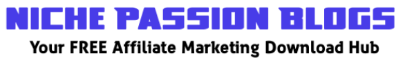What is the site positioned as?
Please provide a comprehensive answer based on the visual information in the image.

The caption states that the site is 'positioning the site as a valuable hub for online content creators and marketers', implying that the site is intended to be a valuable resource for its target audience.